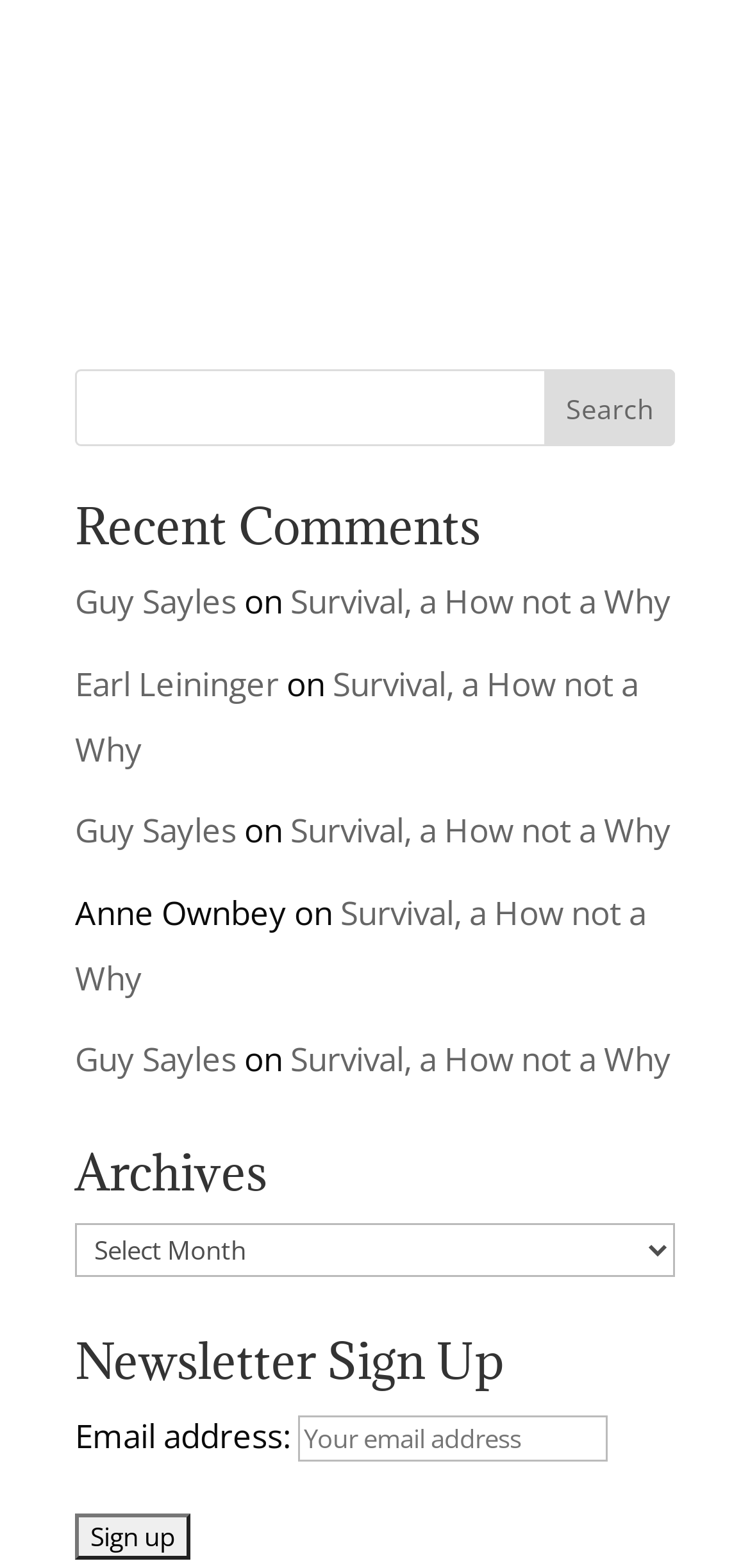Pinpoint the bounding box coordinates of the clickable element to carry out the following instruction: "View the post of Guy Sayles."

[0.1, 0.37, 0.315, 0.398]